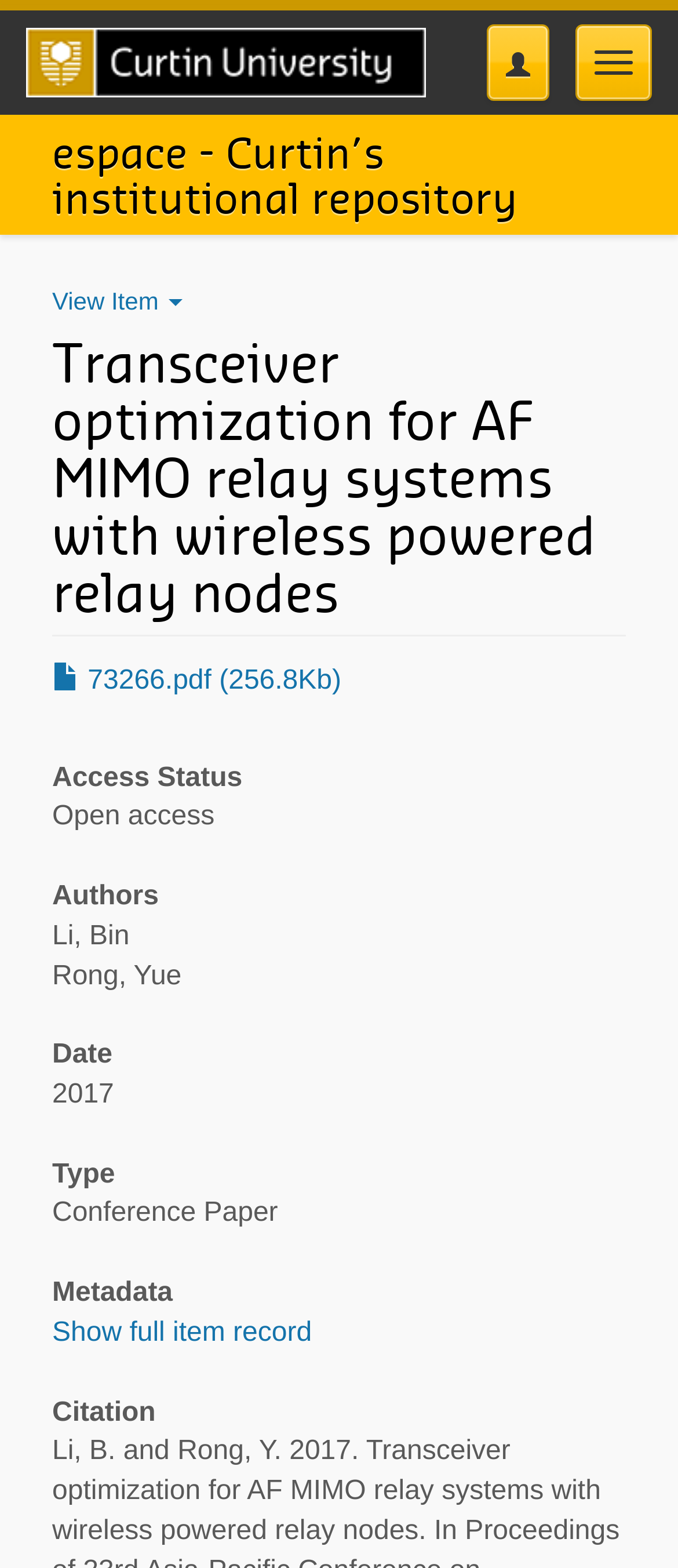Using a single word or phrase, answer the following question: 
What is the year of publication?

2017